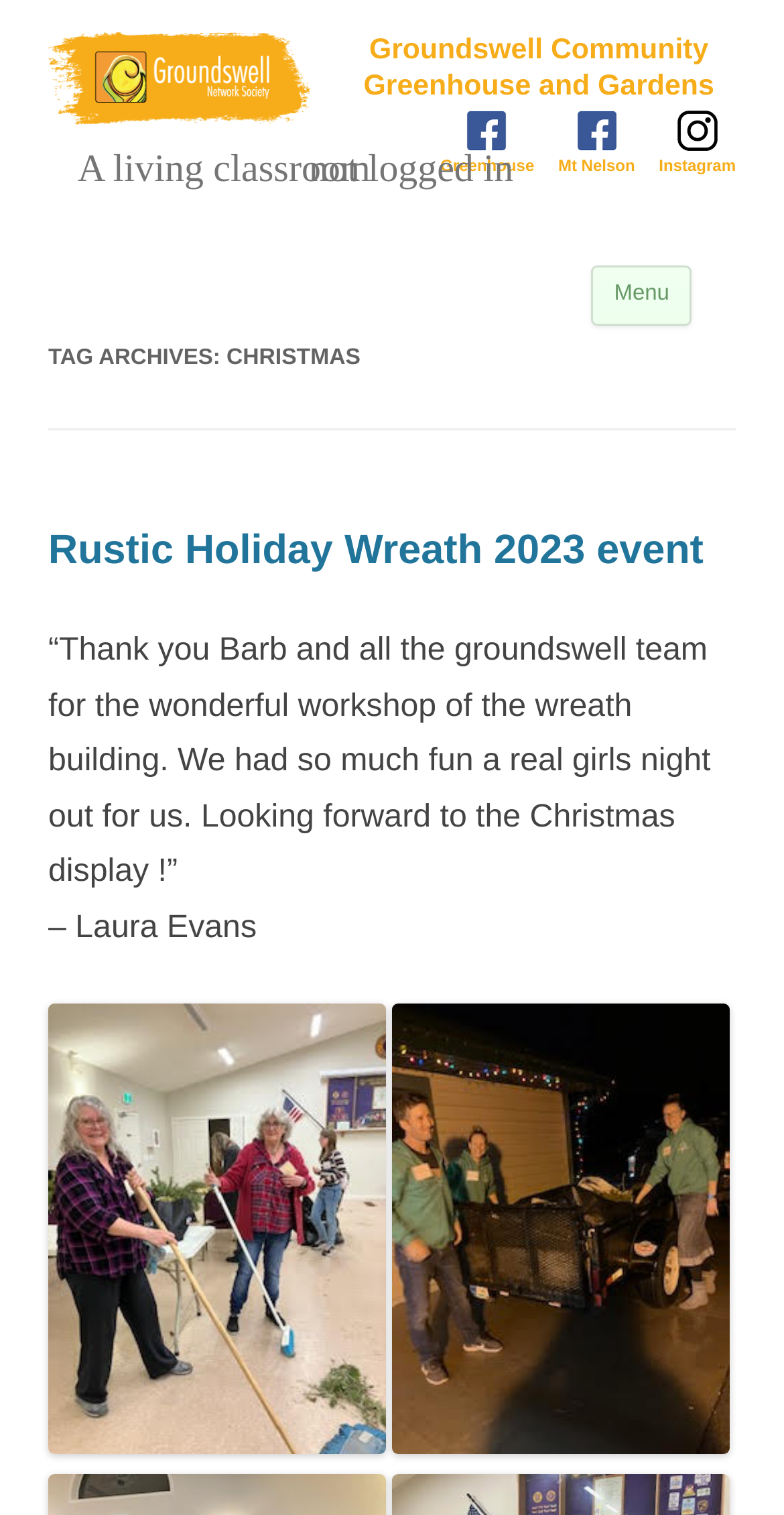Please extract the primary headline from the webpage.

Groundswell Community Greenhouse and Gardens

Greenhouse   
Mt Nelson   
Instagram